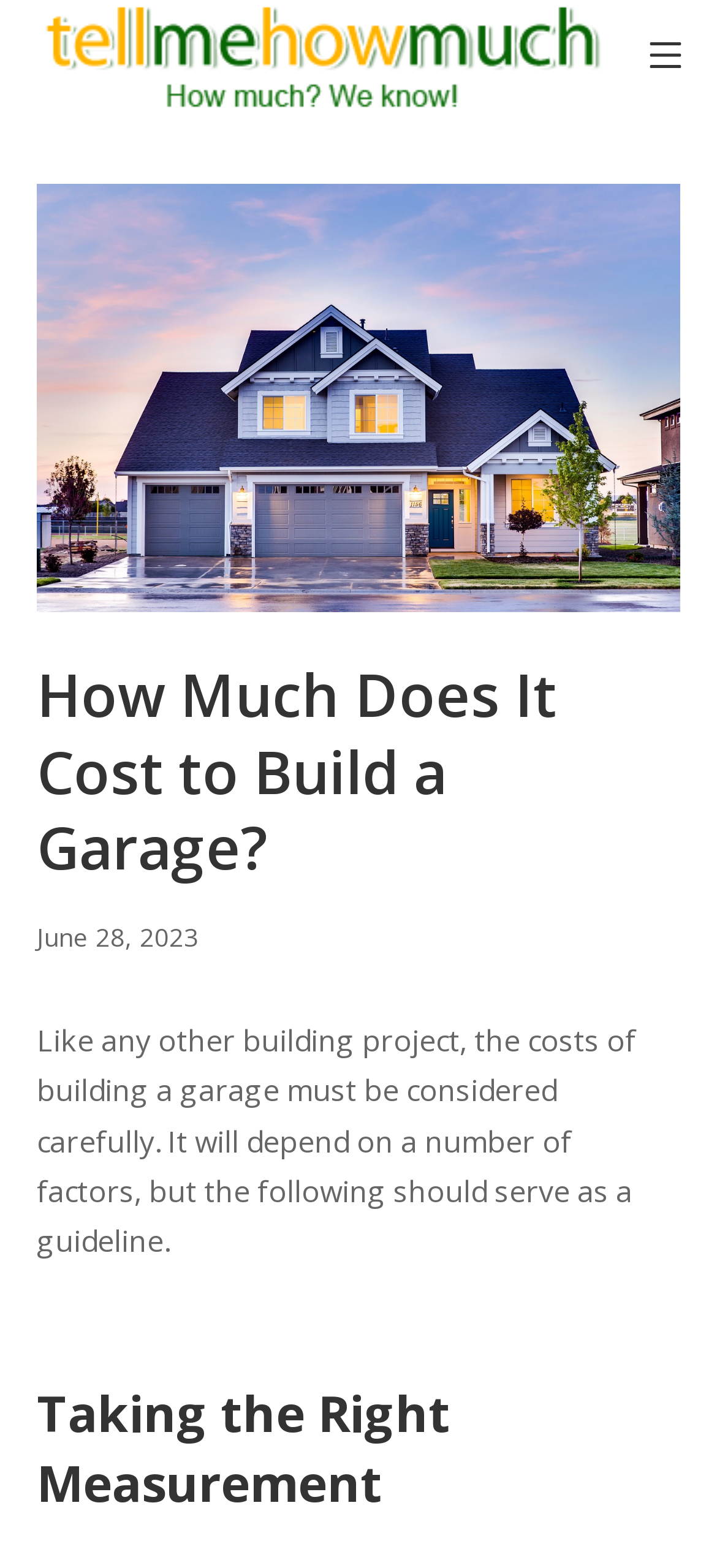Provide the bounding box coordinates for the specified HTML element described in this description: "Meet other members". The coordinates should be four float numbers ranging from 0 to 1, in the format [left, top, right, bottom].

None